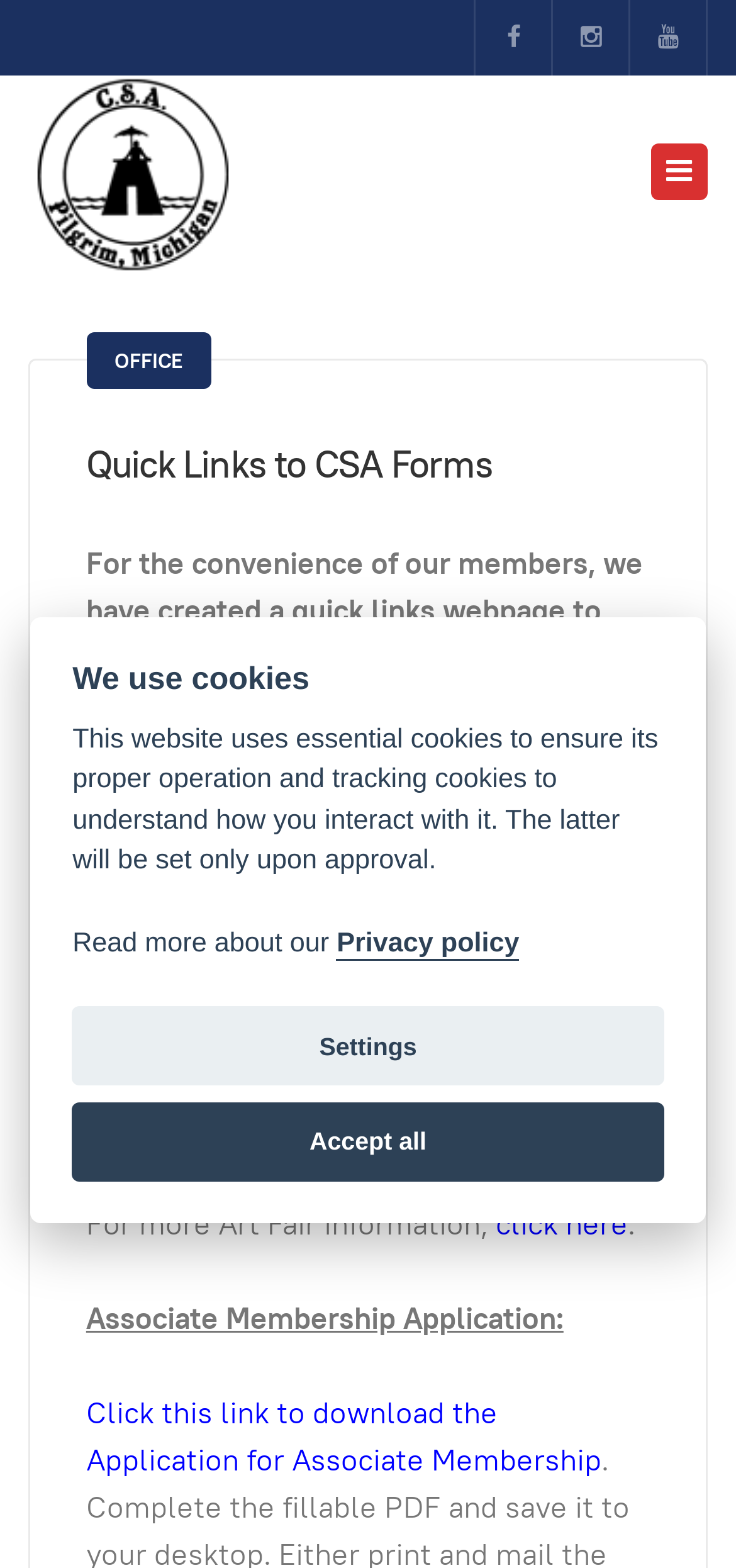Please specify the bounding box coordinates of the clickable region necessary for completing the following instruction: "Click the Facebook link". The coordinates must consist of four float numbers between 0 and 1, i.e., [left, top, right, bottom].

[0.646, 0.0, 0.749, 0.048]